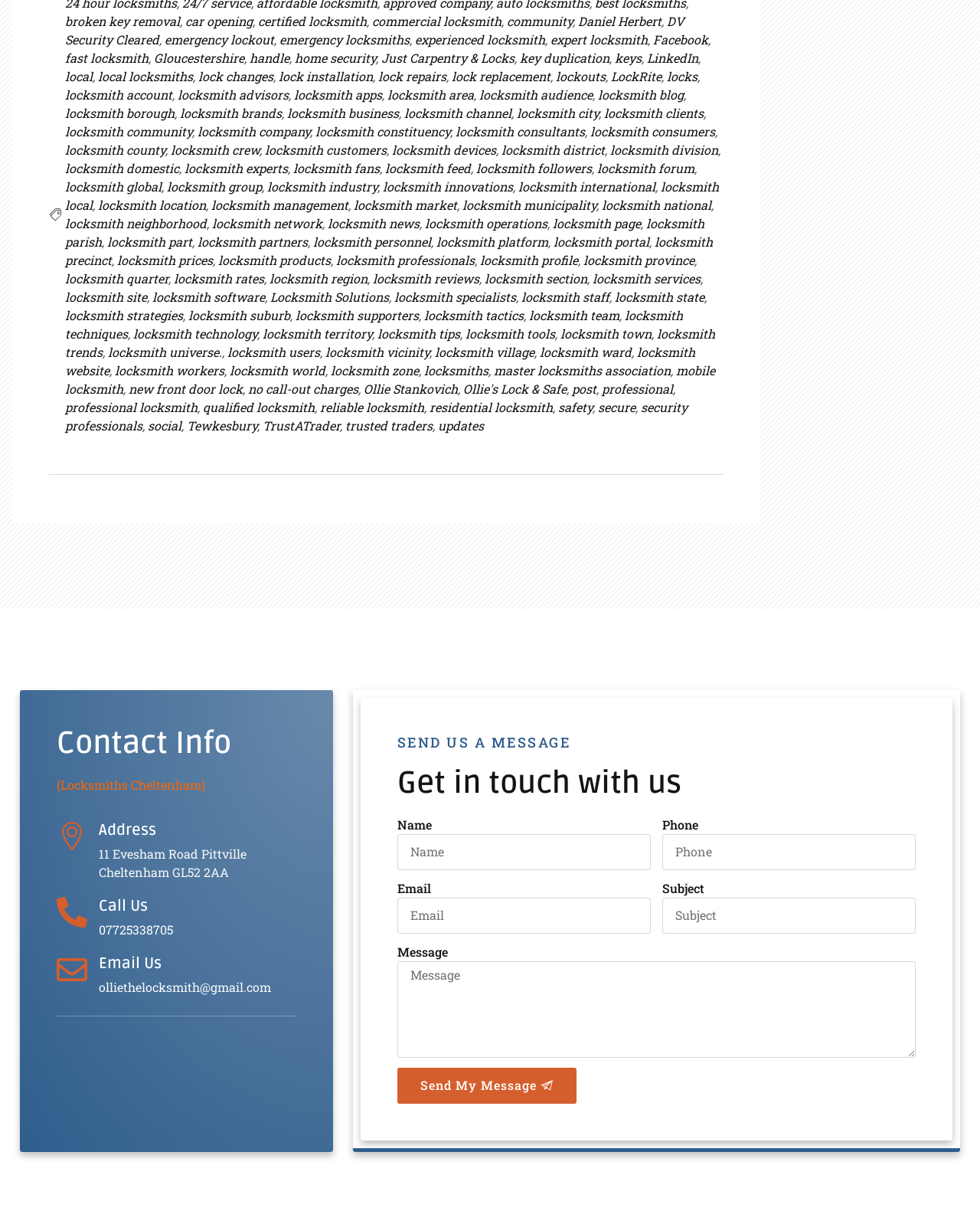Could you indicate the bounding box coordinates of the region to click in order to complete this instruction: "explore locksmith community".

[0.066, 0.101, 0.196, 0.114]